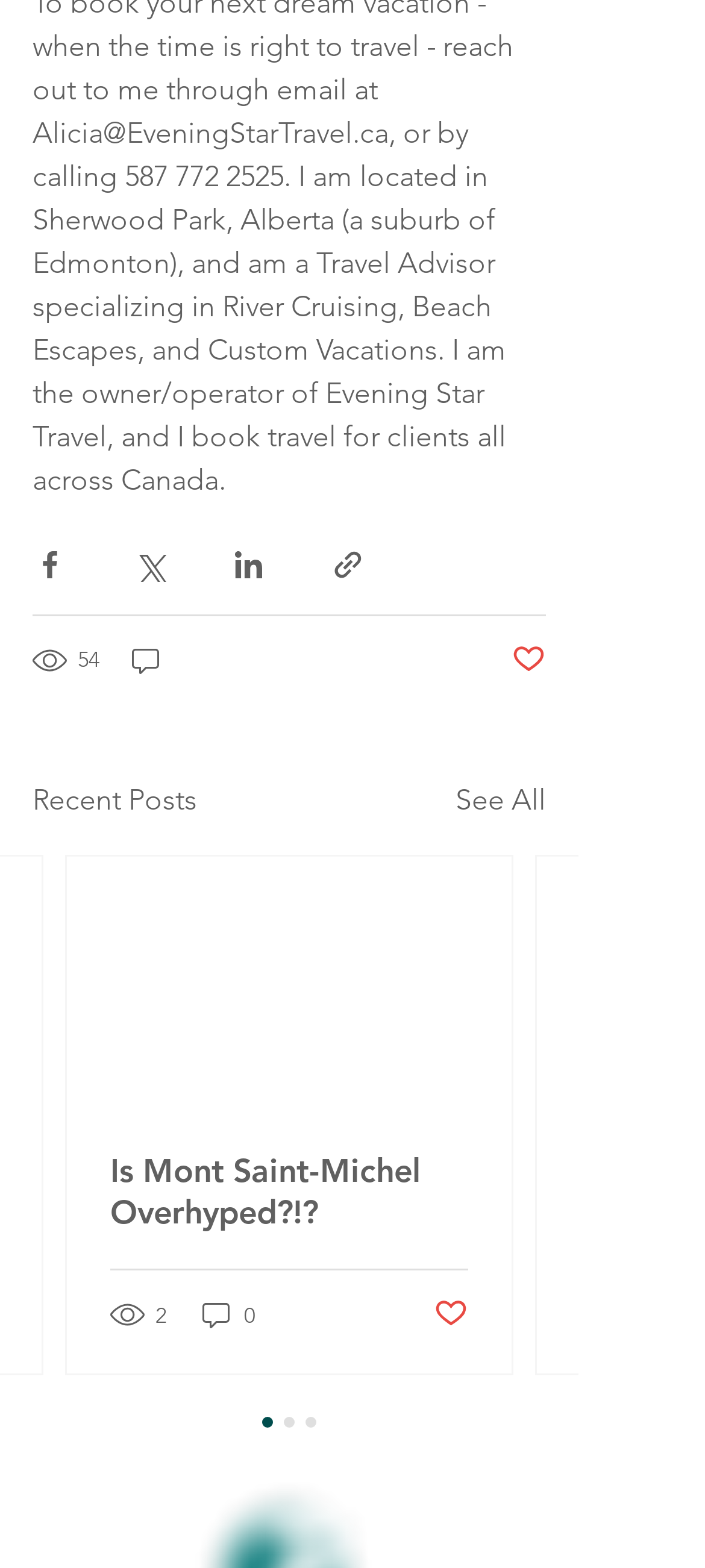From the webpage screenshot, predict the bounding box of the UI element that matches this description: "parent_node: 54".

[0.182, 0.409, 0.236, 0.433]